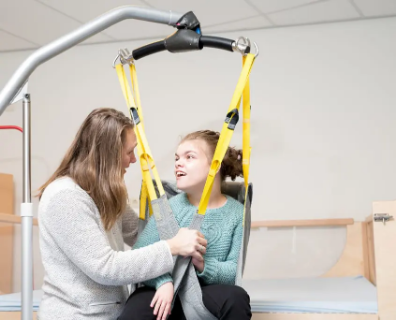Respond with a single word or phrase for the following question: 
What is the background environment?

Therapeutic or care setting